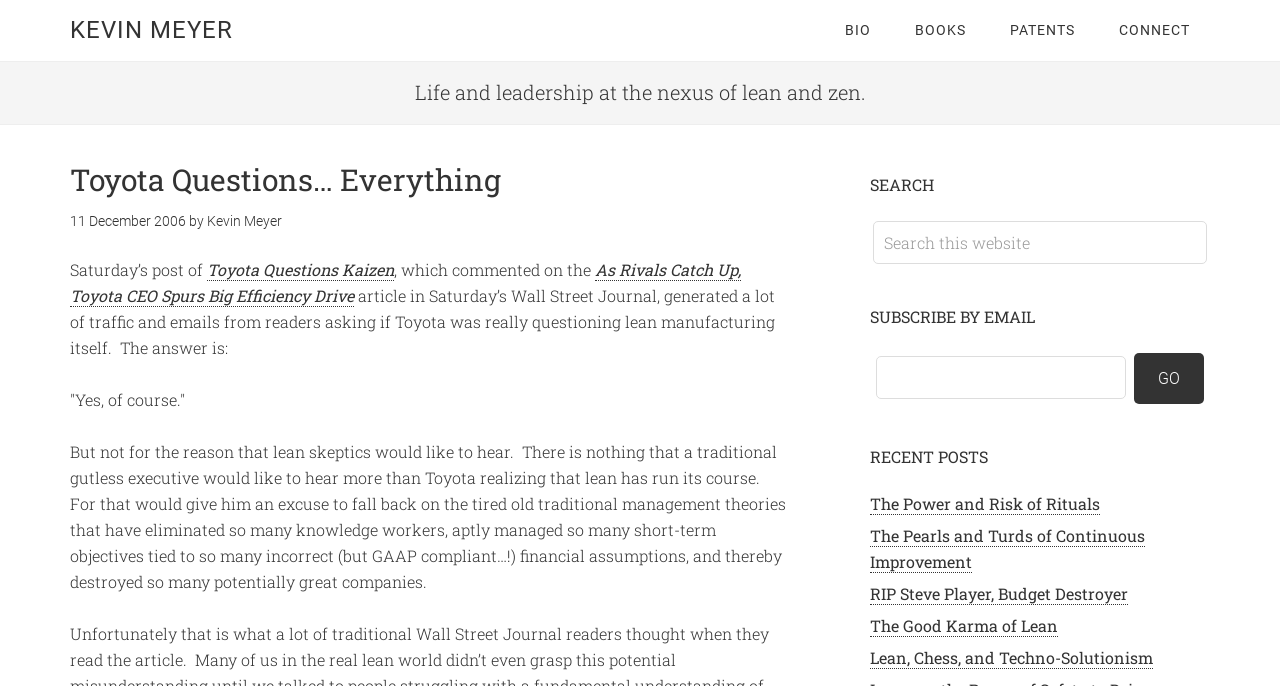What is the purpose of the 'SUBSCRIBE BY EMAIL' section?
Deliver a detailed and extensive answer to the question.

The 'SUBSCRIBE BY EMAIL' section allows users to input their email address and subscribe to the blog, as indicated by the text box and the 'Go' button.